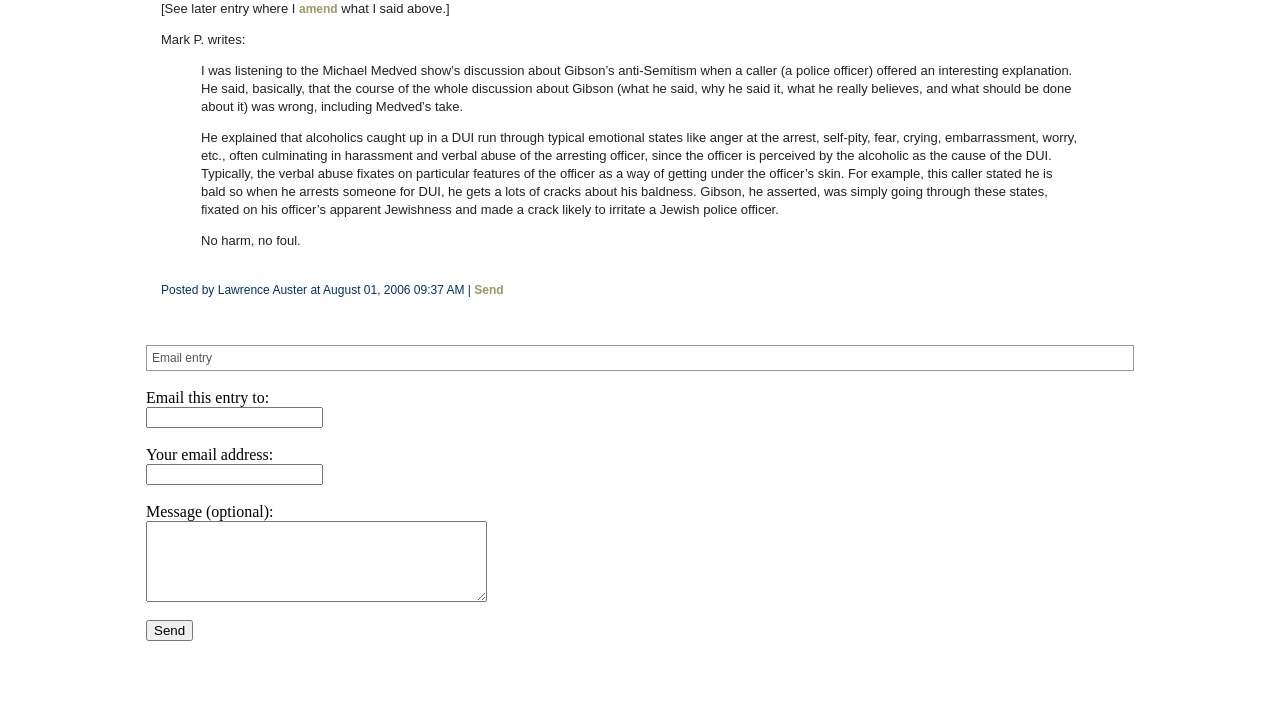What is the name of the show mentioned in the post?
Please provide an in-depth and detailed response to the question.

The name of the show mentioned in the post is the Michael Medved show, which is discussed in the blockquote section where a caller shares their thoughts on Gibson's anti-Semitism.